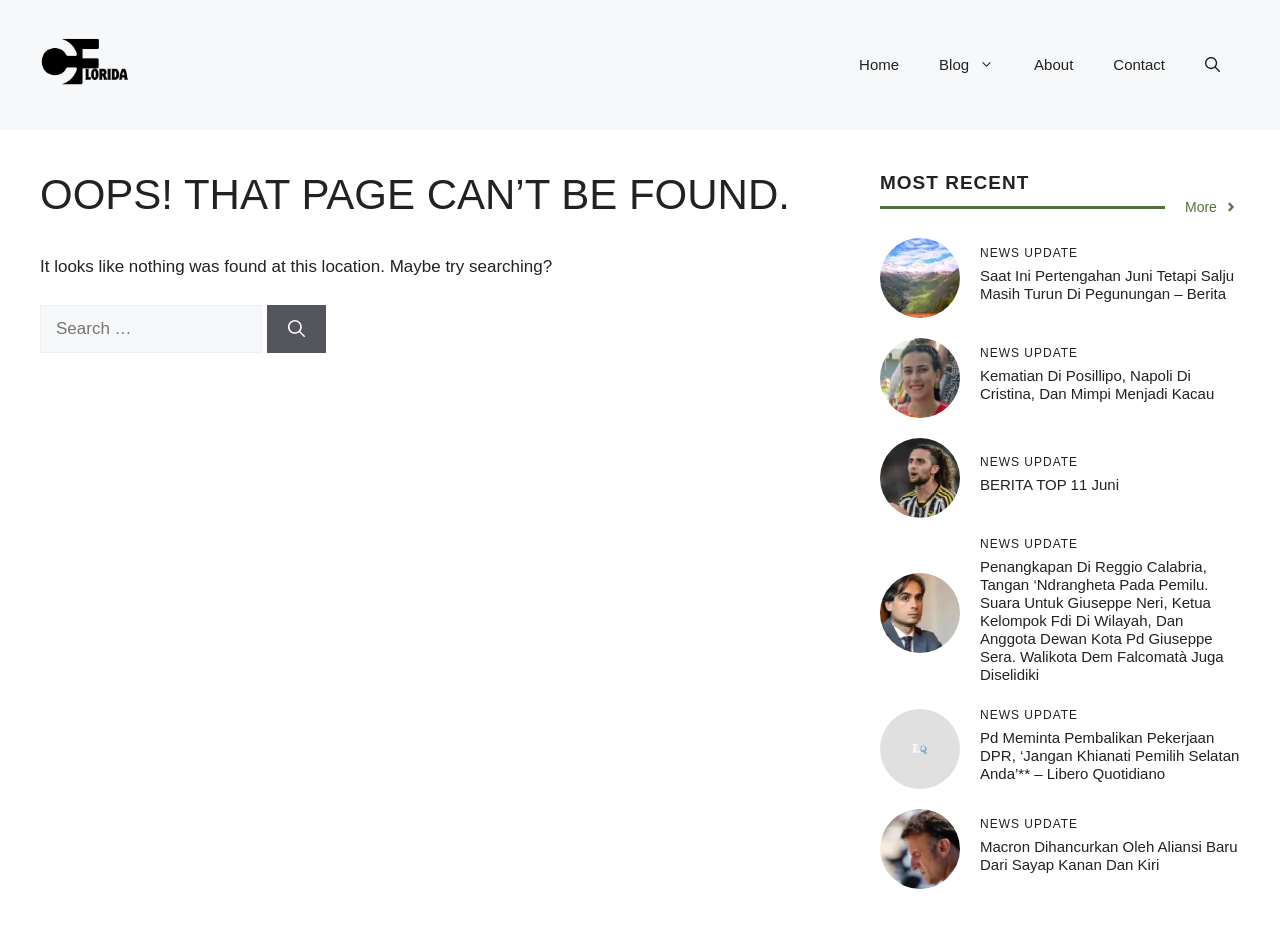Predict the bounding box of the UI element based on this description: "aria-label="Open search"".

[0.926, 0.038, 0.969, 0.102]